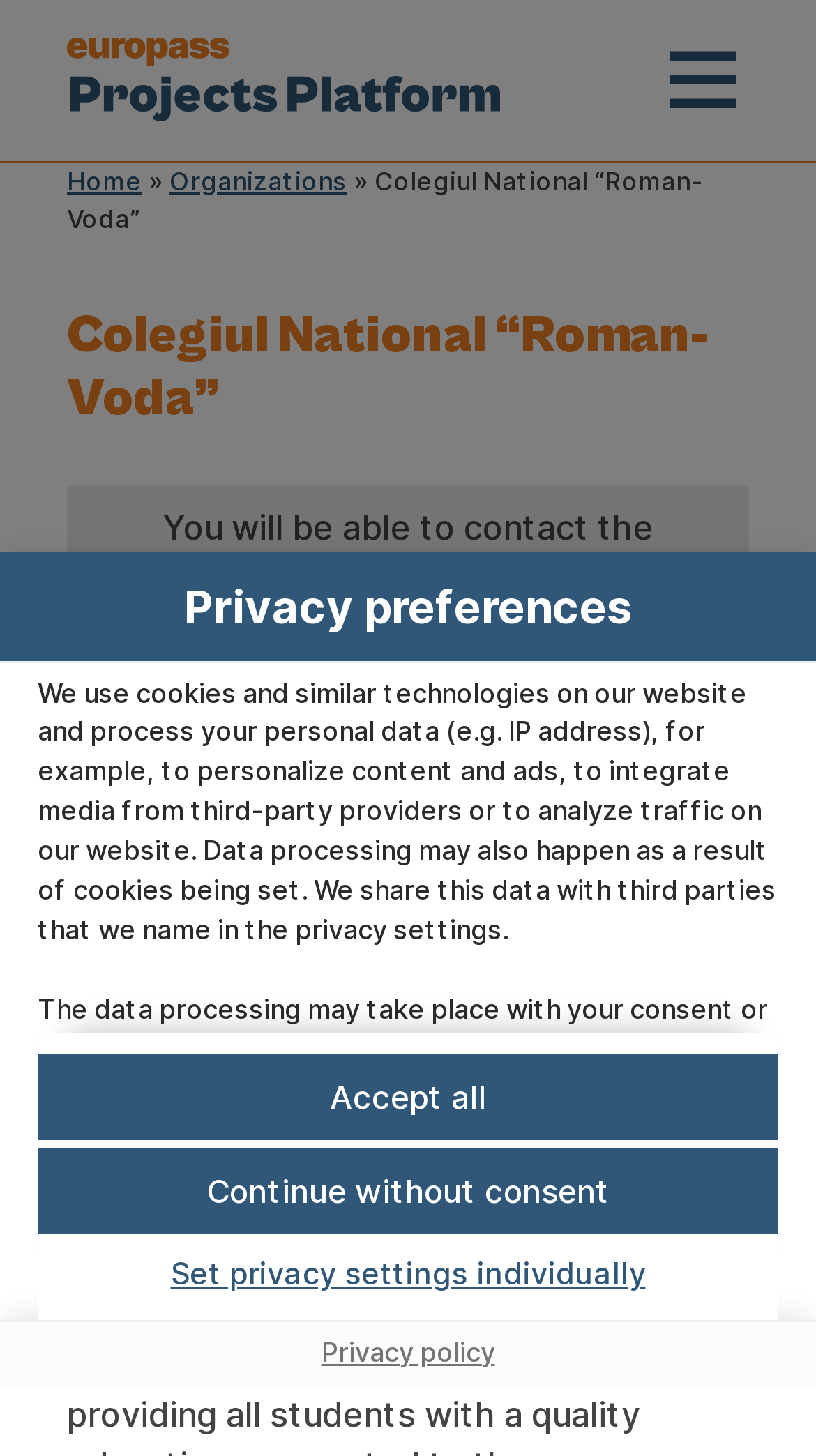Please determine the bounding box coordinates of the area that needs to be clicked to complete this task: 'Set privacy settings individually'. The coordinates must be four float numbers between 0 and 1, formatted as [left, top, right, bottom].

[0.046, 0.854, 0.954, 0.897]